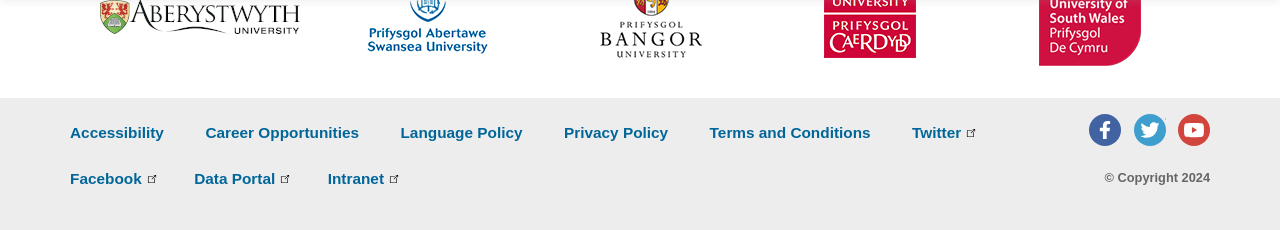Specify the bounding box coordinates of the area to click in order to execute this command: 'access Data Portal'. The coordinates should consist of four float numbers ranging from 0 to 1, and should be formatted as [left, top, right, bottom].

[0.152, 0.738, 0.219, 0.812]